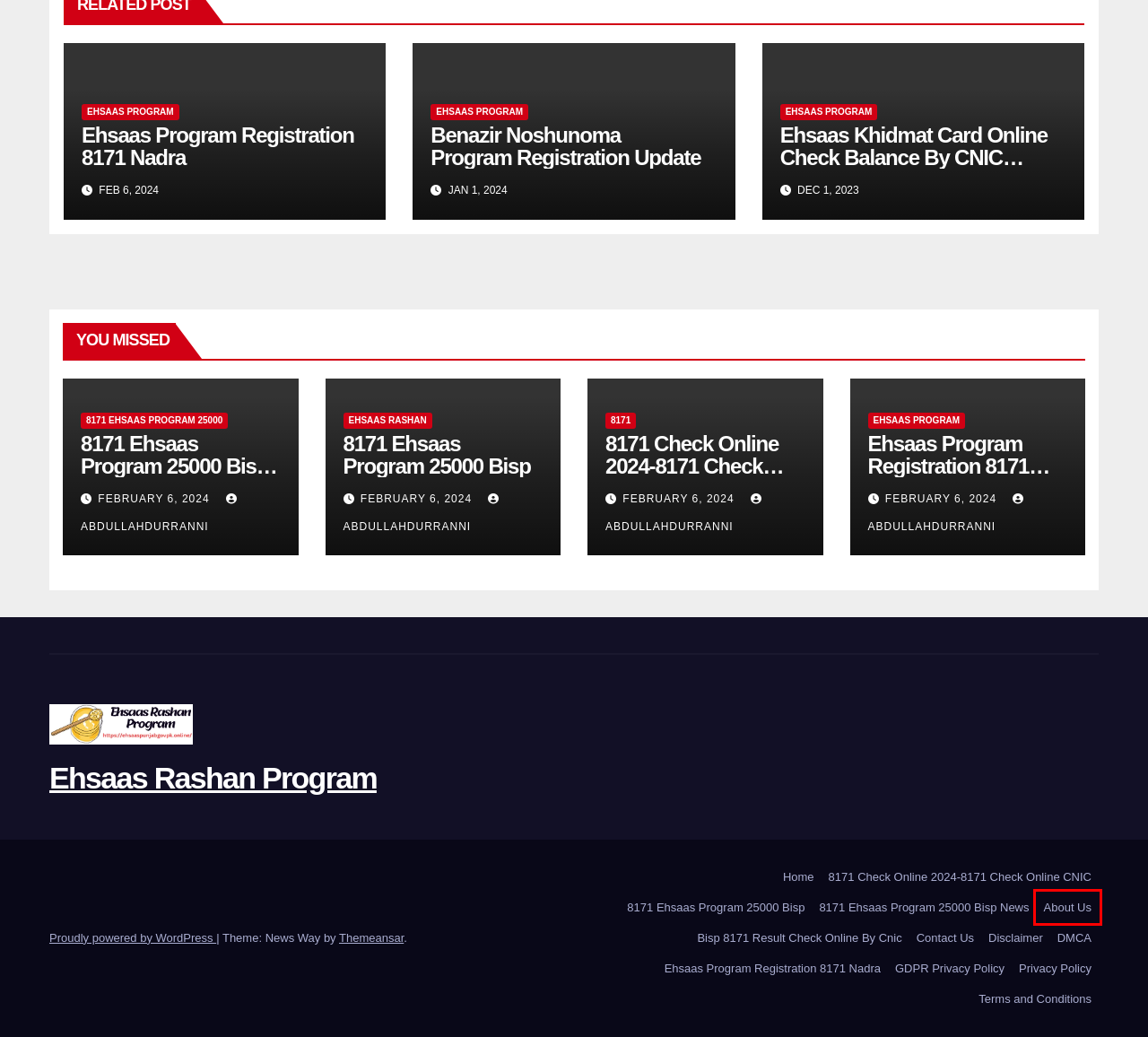Examine the screenshot of the webpage, which has a red bounding box around a UI element. Select the webpage description that best fits the new webpage after the element inside the red bounding box is clicked. Here are the choices:
A. abdullahdurranni - Ehsaas Rashan Program
B. DMCA - Ehsaas Rashan Program
C. 8171 - Ehsaas Rashan Program
D. Terms and Conditions - Ehsaas Rashan Program
E. About Us - Ehsaas Rashan Program
F. Contact Us - Ehsaas Rashan Program
G. Disclaimer - Ehsaas Rashan Program
H. Ehsaas Khidmat Card Online Check Balance By CNIC (December) 2023-24 - Ehsaas Rashan Program

E